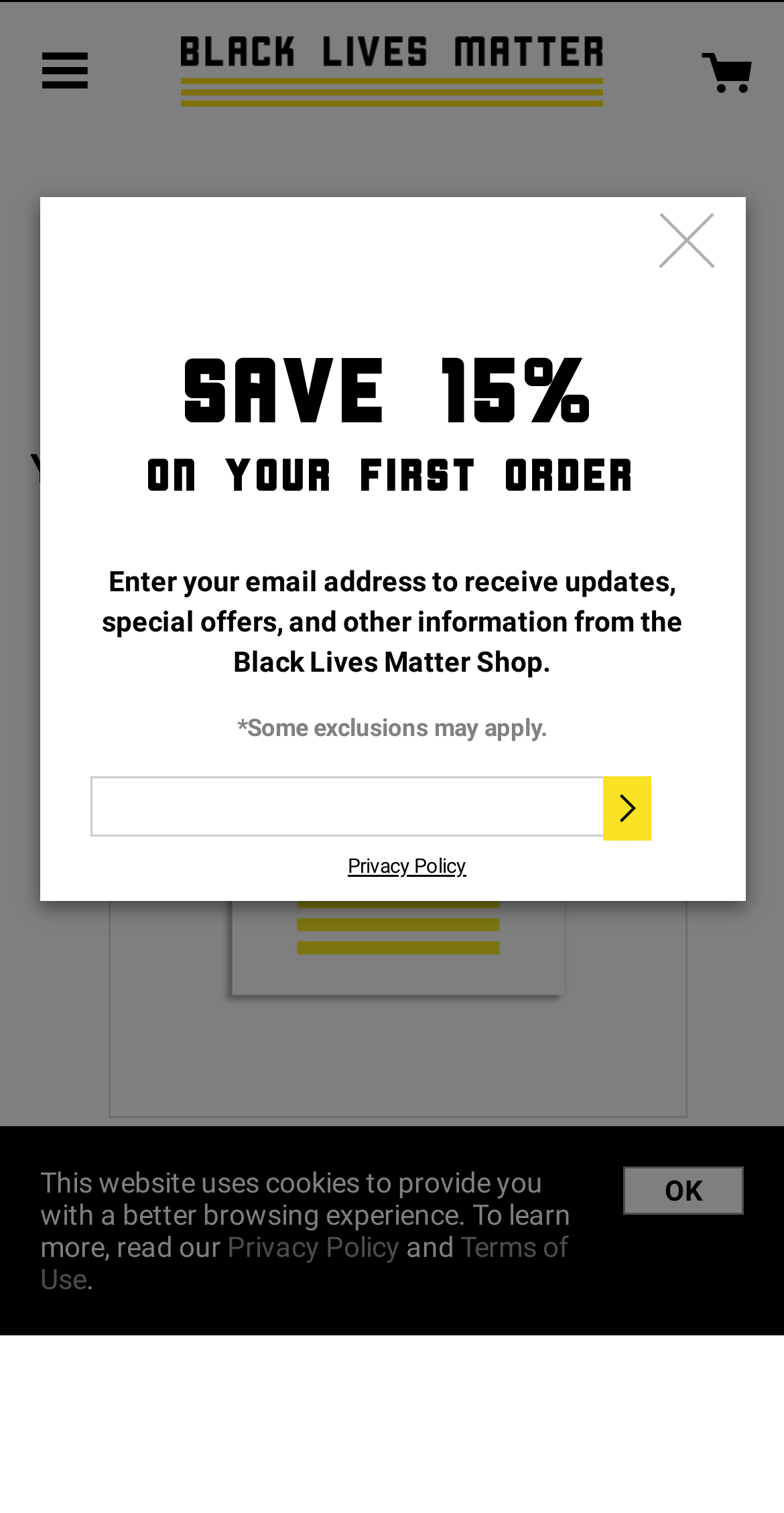Predict the bounding box coordinates of the area that should be clicked to accomplish the following instruction: "Click the previous button". The bounding box coordinates should consist of four float numbers between 0 and 1, i.e., [left, top, right, bottom].

[0.038, 0.521, 0.113, 0.571]